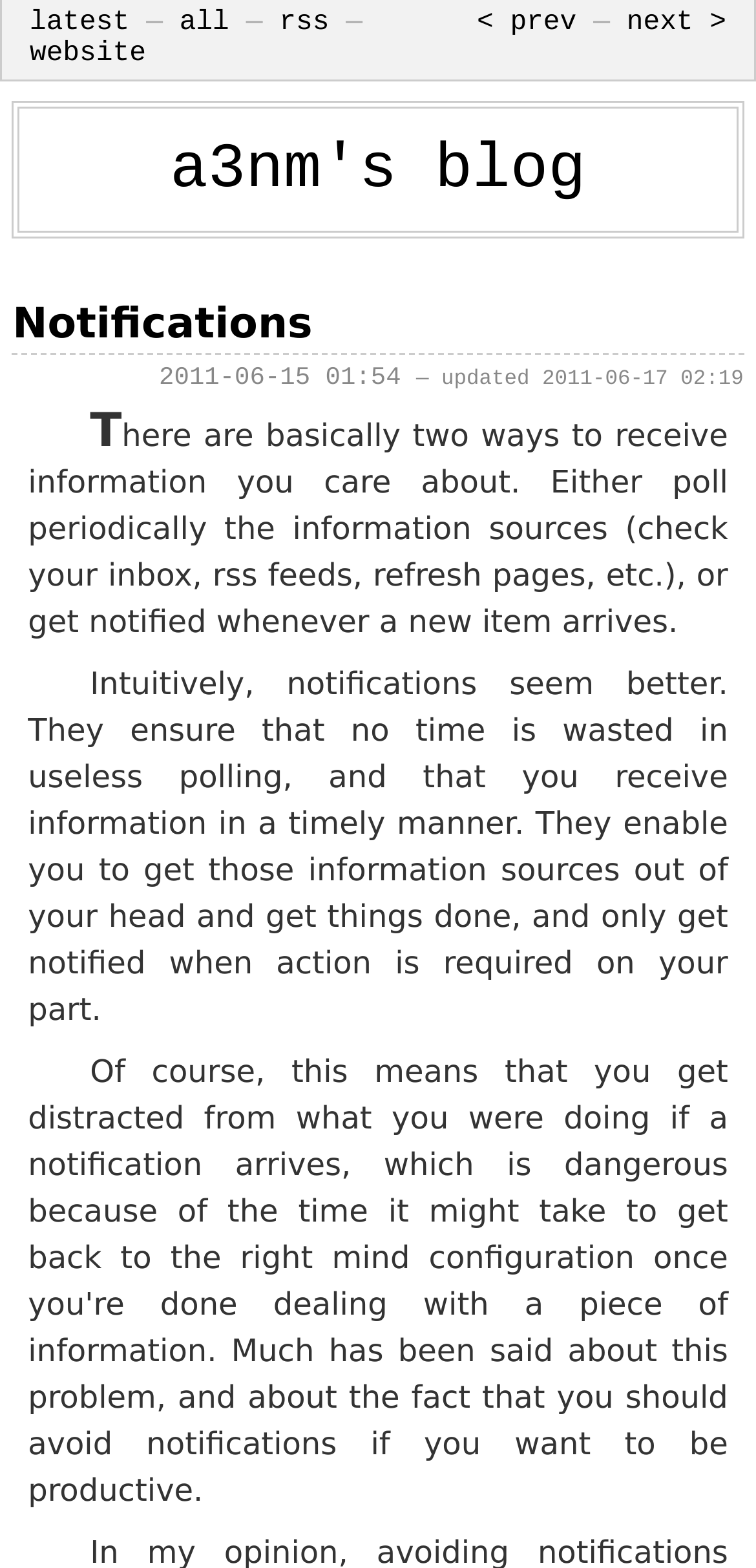Identify the bounding box for the UI element described as: "next >". The coordinates should be four float numbers between 0 and 1, i.e., [left, top, right, bottom].

[0.828, 0.005, 0.961, 0.025]